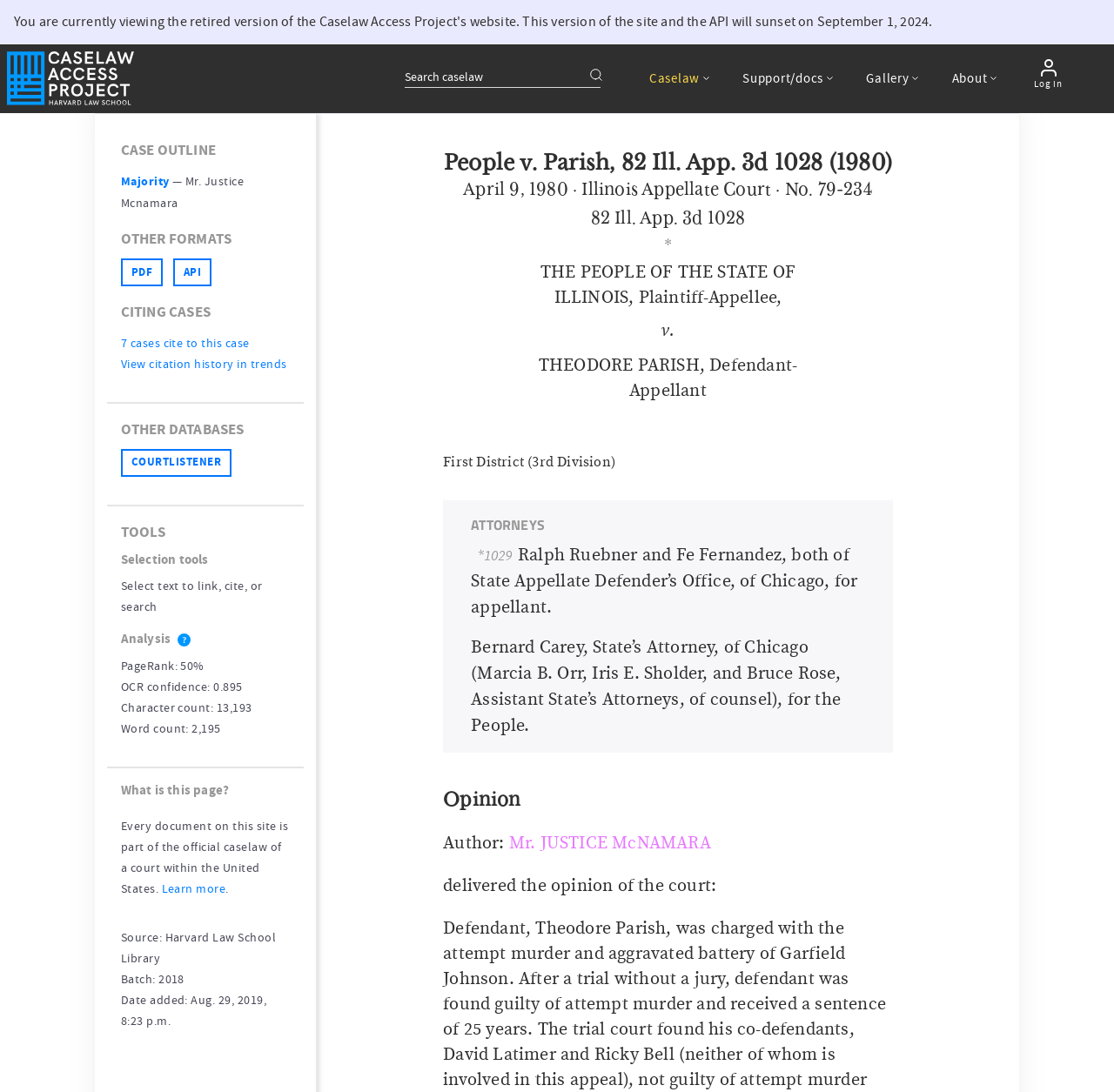Provide an in-depth caption for the contents of the webpage.

The webpage is a court case document from the Caselaw Access Project, specifically the case of People v. Parish, 82 Ill. App. 3d 1028 (1980). At the top, there is a navigation bar with links to the Caselaw Access Project Home, search box, and buttons for Caselaw, Support/docs, Gallery, and About. On the right side of the navigation bar, there is a link to Log in.

Below the navigation bar, there is a heading "CASE OUTLINE" followed by links to "Majority" and "PDF" formats. There is also a section for "OTHER FORMATS" with links to "API" and "CITING CASES" with 7 cases that cite to this case. A horizontal separator line divides this section from the next.

The next section is "OTHER DATABASES" with a link to "COURTLISTENER". Another horizontal separator line divides this section from the next.

The "TOOLS" section has headings for "Selection tools" and "Analysis" with a link to "More information about analysis fields" accompanied by an image. There are also static texts displaying information about the page, such as PageRank, OCR confidence, character count, and word count.

A horizontal separator line divides this section from the next, which is "What is this page?" with a static text explaining that every document on this site is part of the official caselaw of a court within the United States. There is also a link to "Learn more".

The main content of the page is the court case document, which includes the case title, date, and court information. The document is divided into sections, including the plaintiff and defendant information, the court's opinion, and the justices involved in the case.